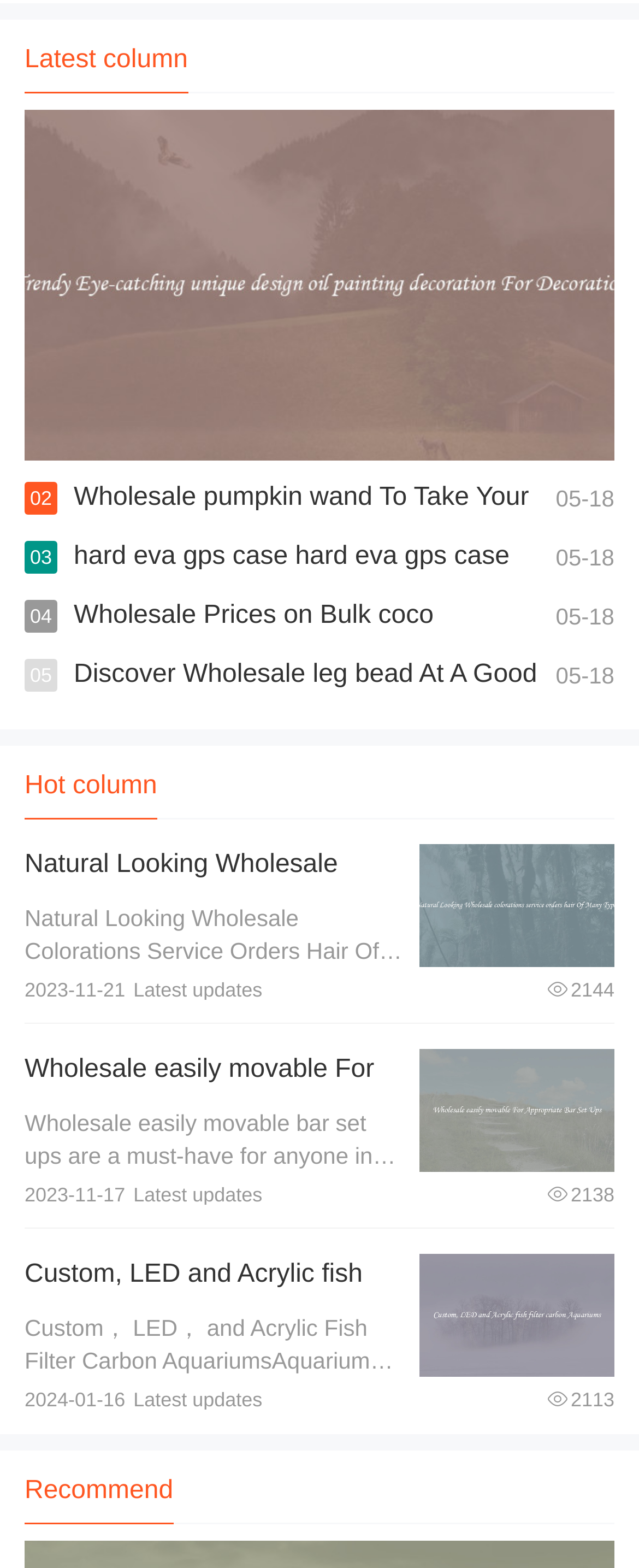What is the title of the second column?
Please utilize the information in the image to give a detailed response to the question.

The second column title can be found below the 'Latest column', which is 'Hot column'.